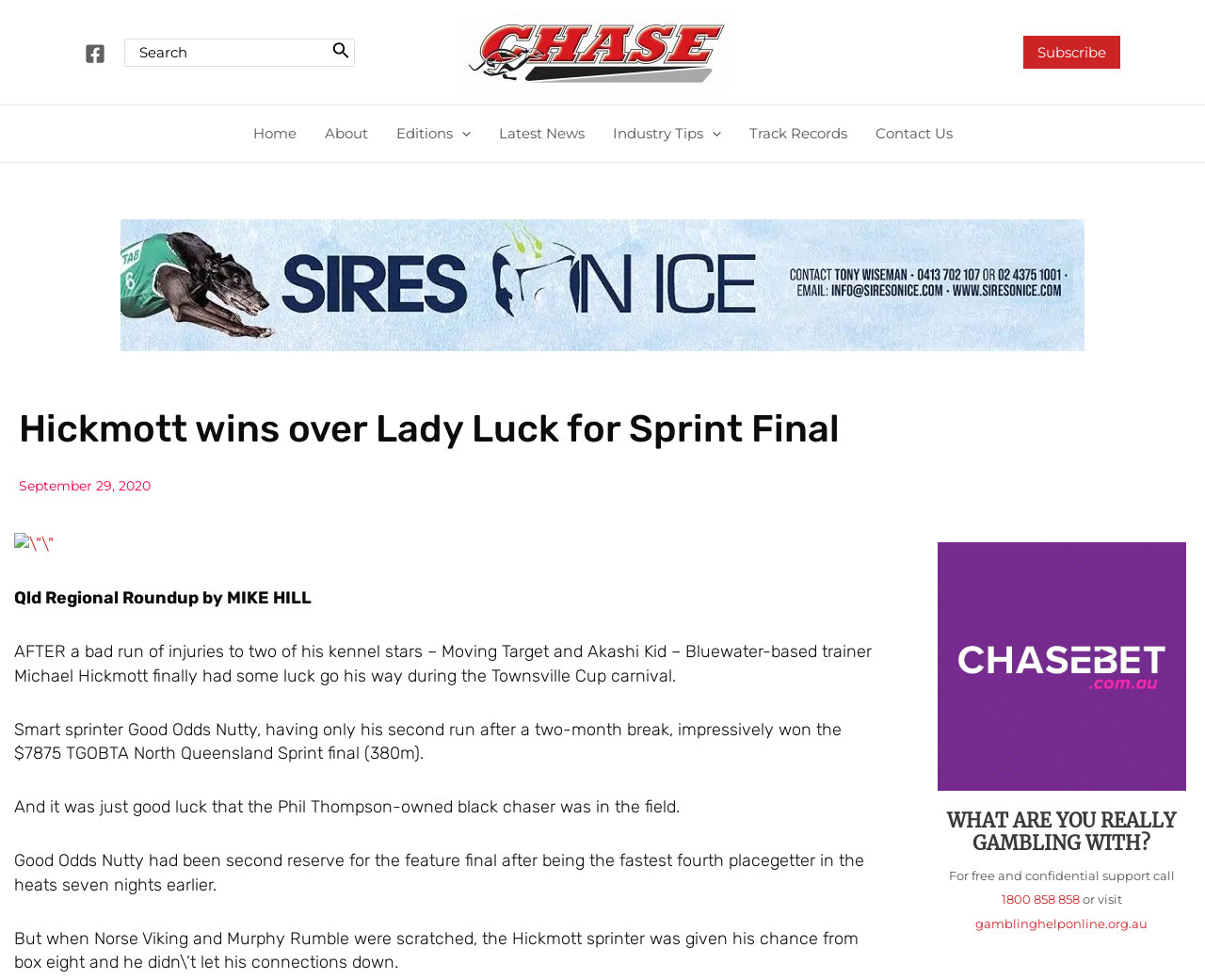Respond to the question below with a single word or phrase:
What is the date of the article?

September 29, 2020